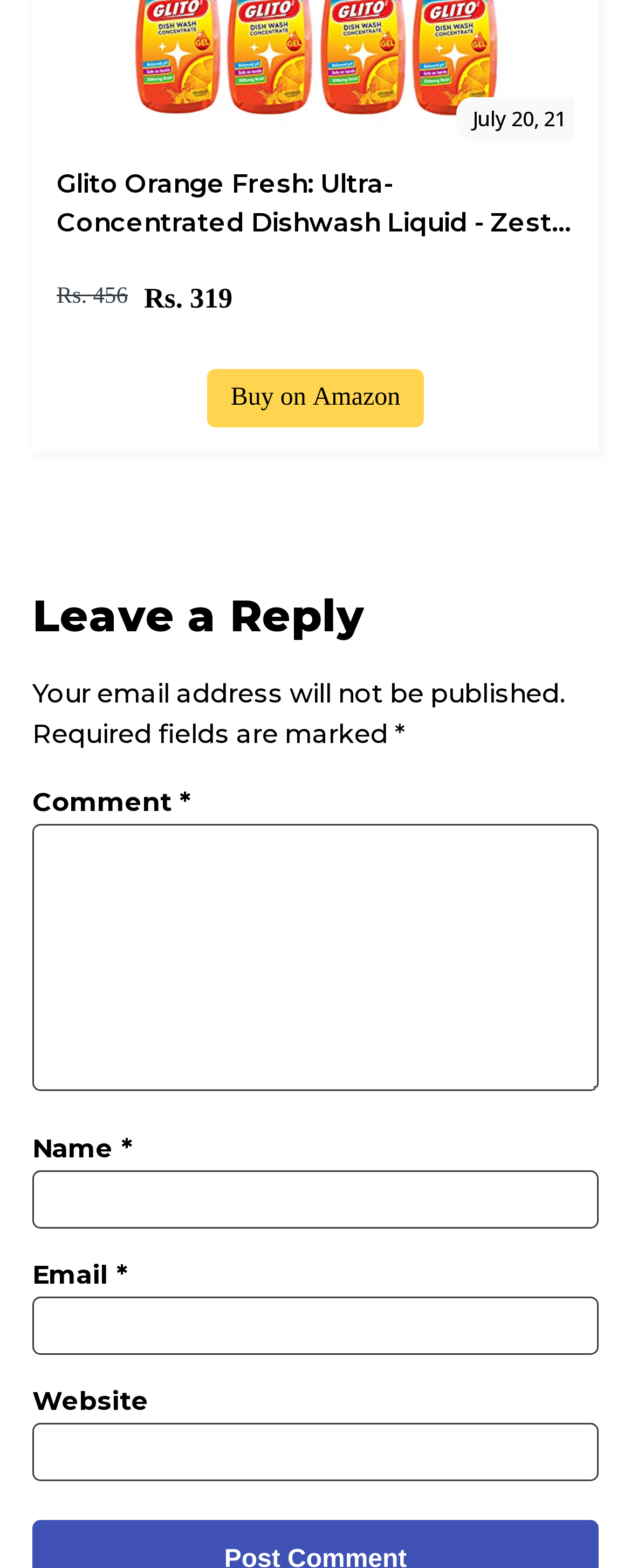What is the discounted price of the dishwash liquid?
Identify the answer in the screenshot and reply with a single word or phrase.

Rs. 319